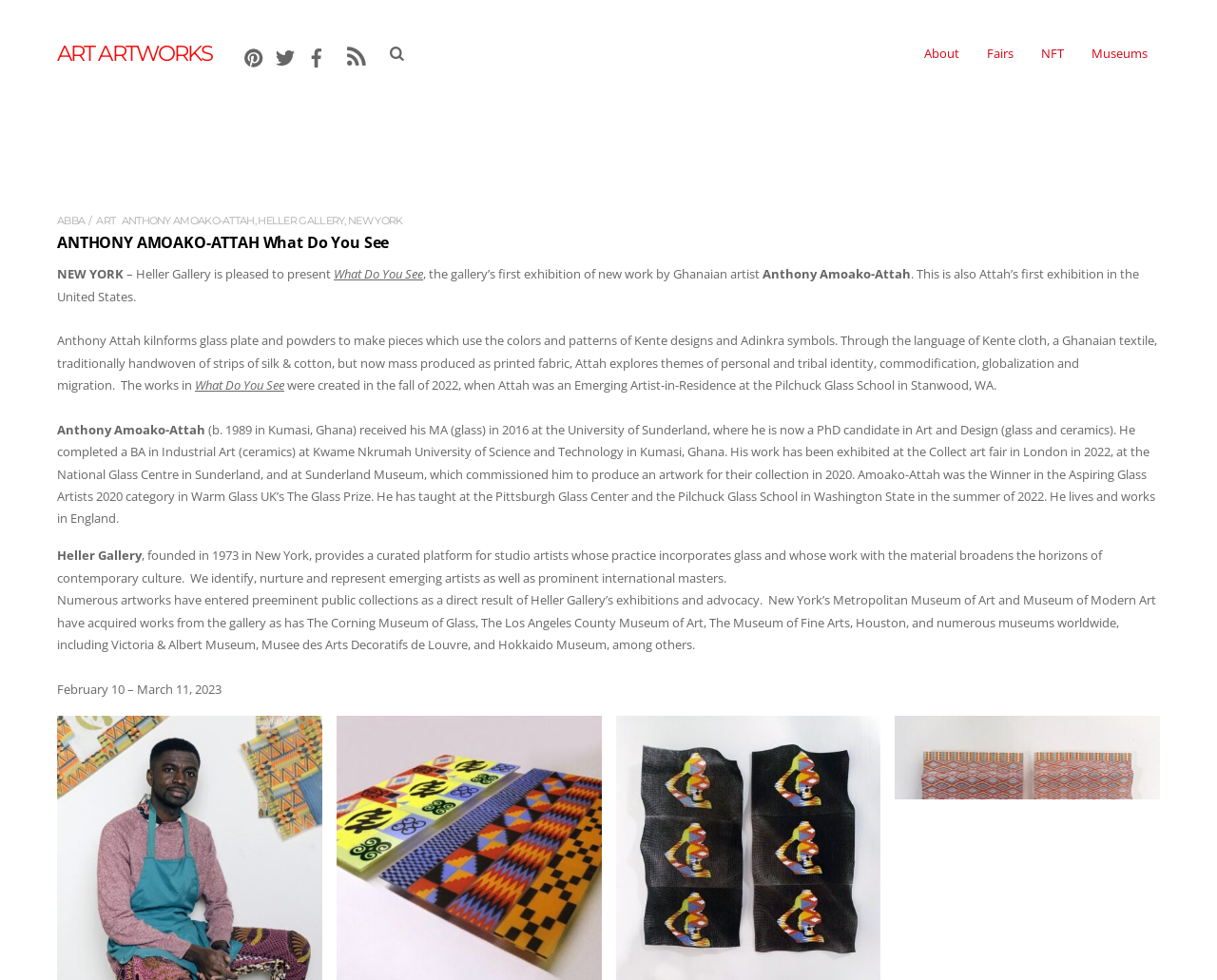Please specify the bounding box coordinates of the element that should be clicked to execute the given instruction: 'Search for something'. Ensure the coordinates are four float numbers between 0 and 1, expressed as [left, top, right, bottom].

[0.305, 0.039, 0.336, 0.078]